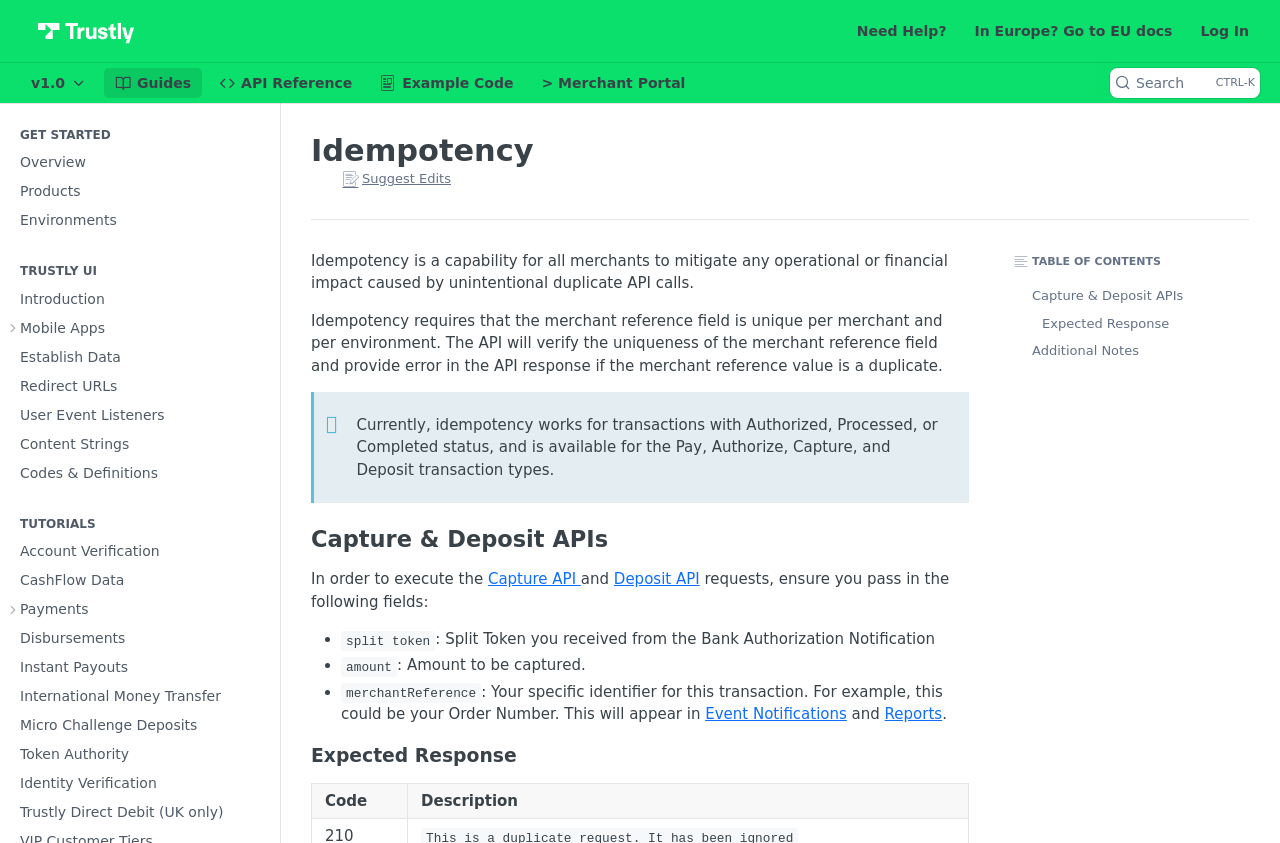Locate the bounding box coordinates of the element you need to click to accomplish the task described by this instruction: "Go to the 'Merchant Portal'".

[0.414, 0.081, 0.544, 0.116]